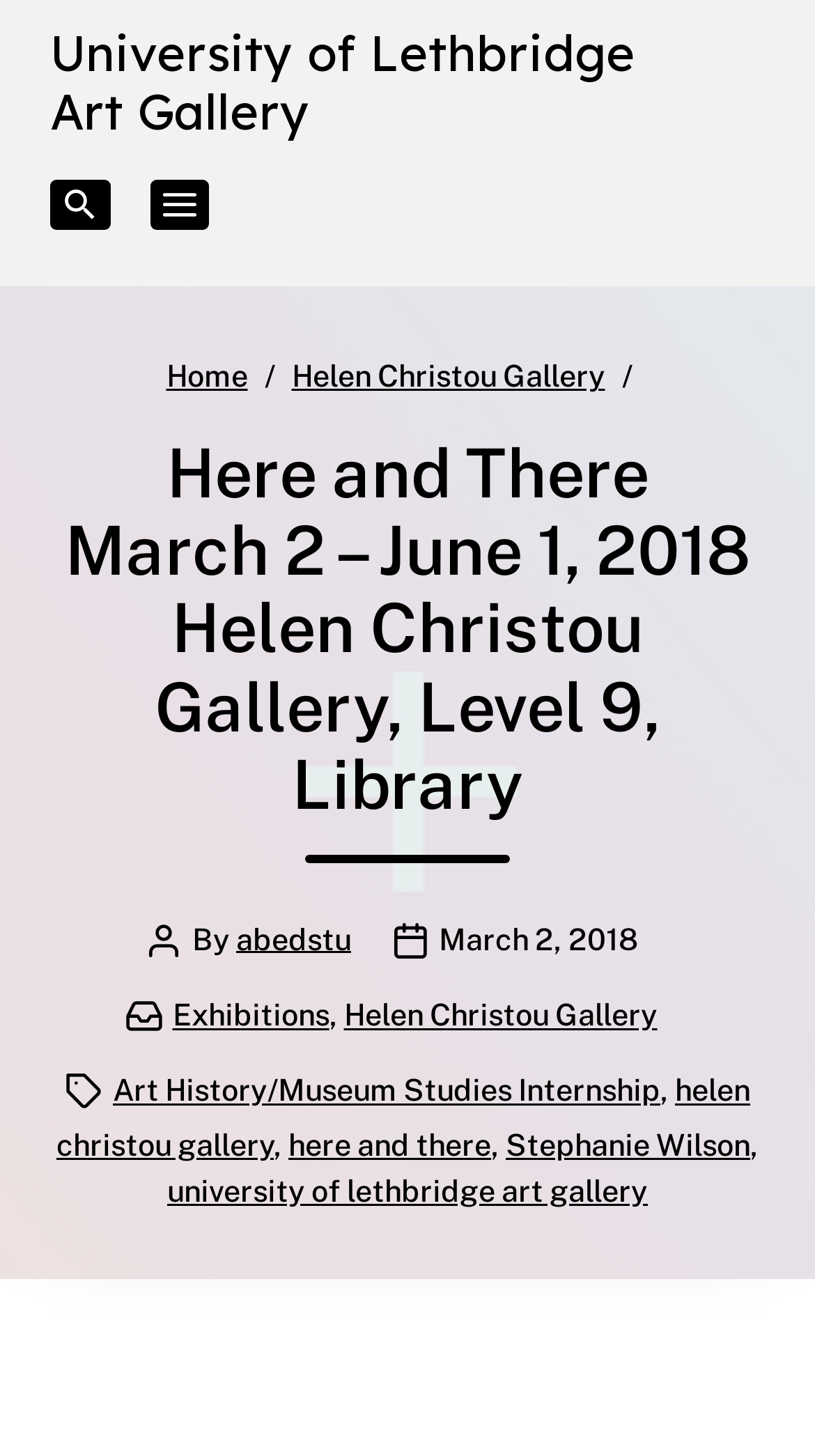Utilize the information from the image to answer the question in detail:
What are the categories of the exhibition?

I found the answer by looking at the section that says 'Categories:' and then finding the corresponding links, which are 'Exhibitions' and 'Helen Christou Gallery'.